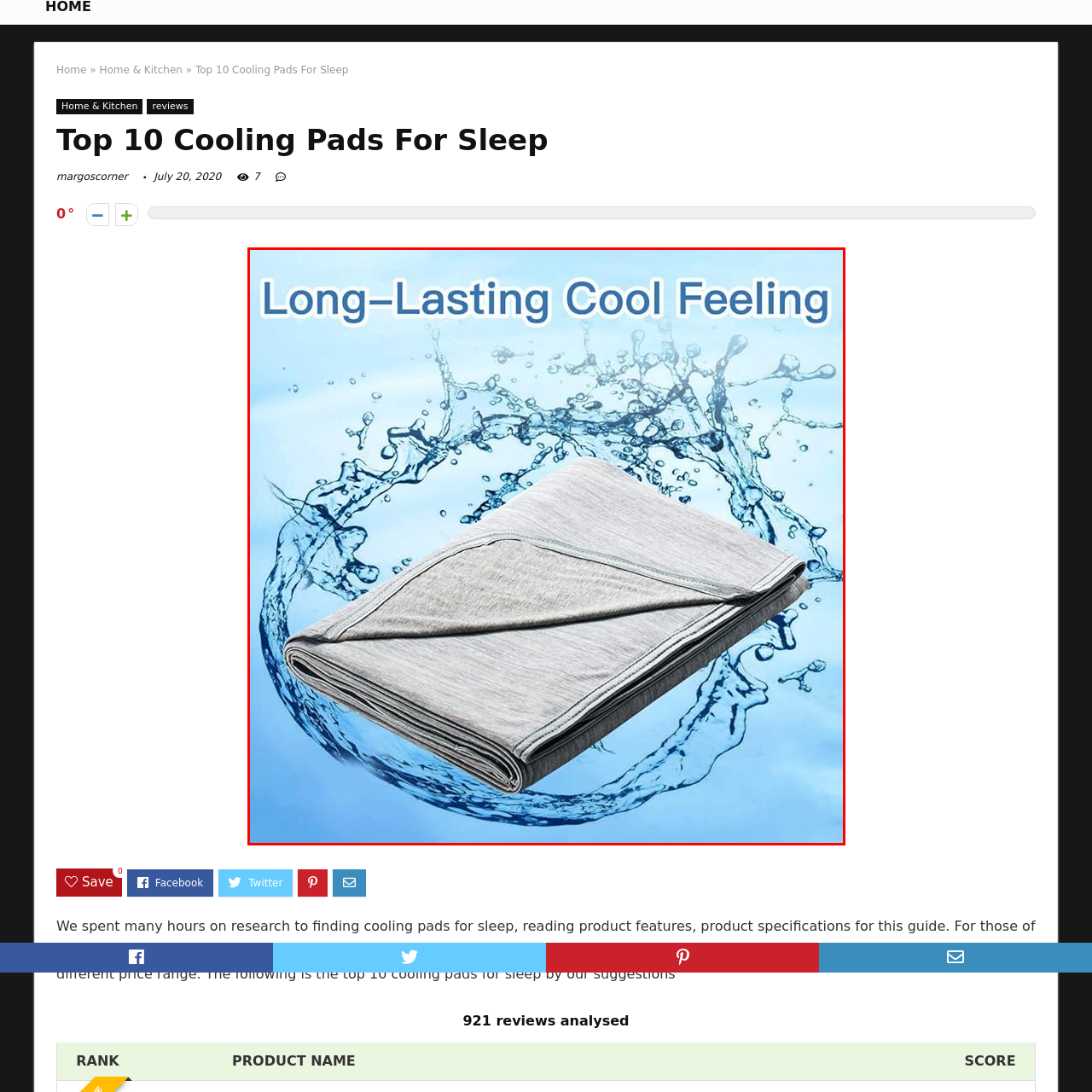What is the unique feature of the blanket?
Focus on the image enclosed by the red bounding box and elaborate on your answer to the question based on the visual details present.

The unique feature of the blanket is its ability to provide a long-lasting cool sensation, which is prominently featured above the blanket in the image, making it ideal for individuals seeking relief from night sweats or high temperatures during sleep.